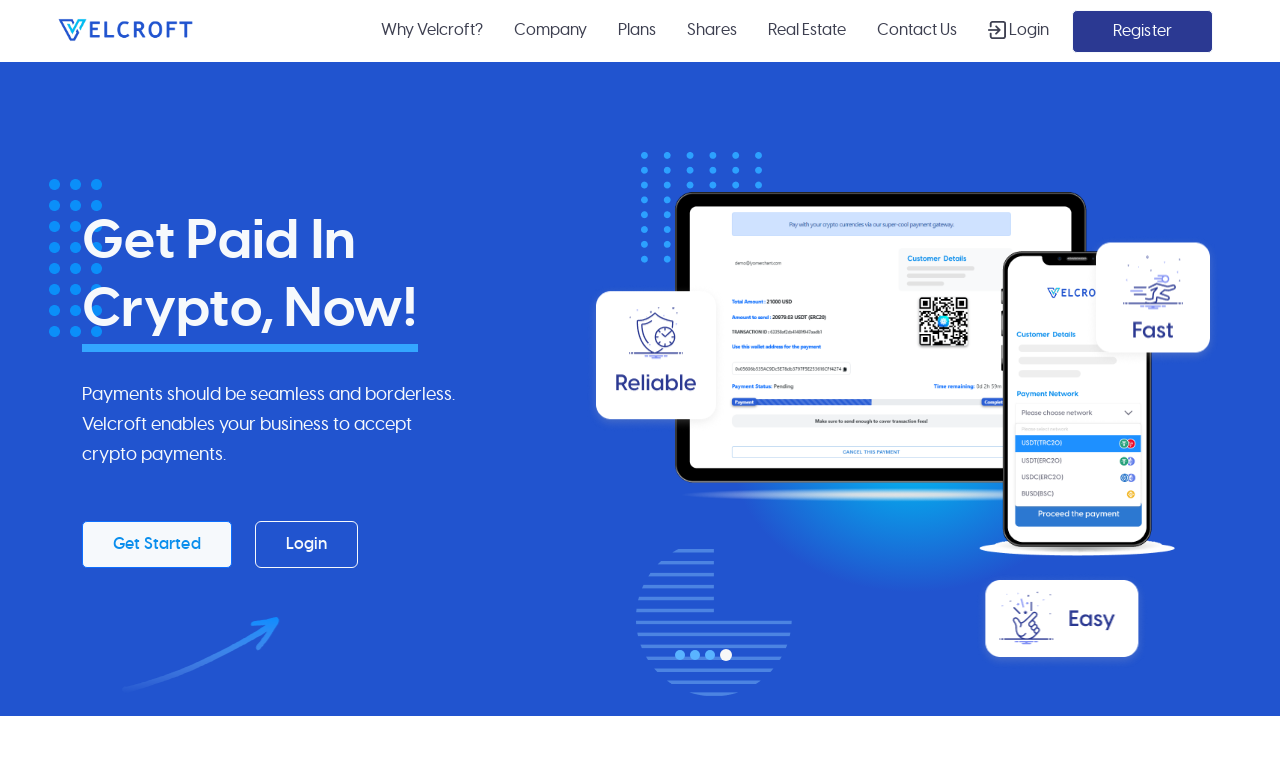Locate the bounding box coordinates of the element that should be clicked to execute the following instruction: "Go to the Why Velcroft page".

[0.291, 0.012, 0.383, 0.066]